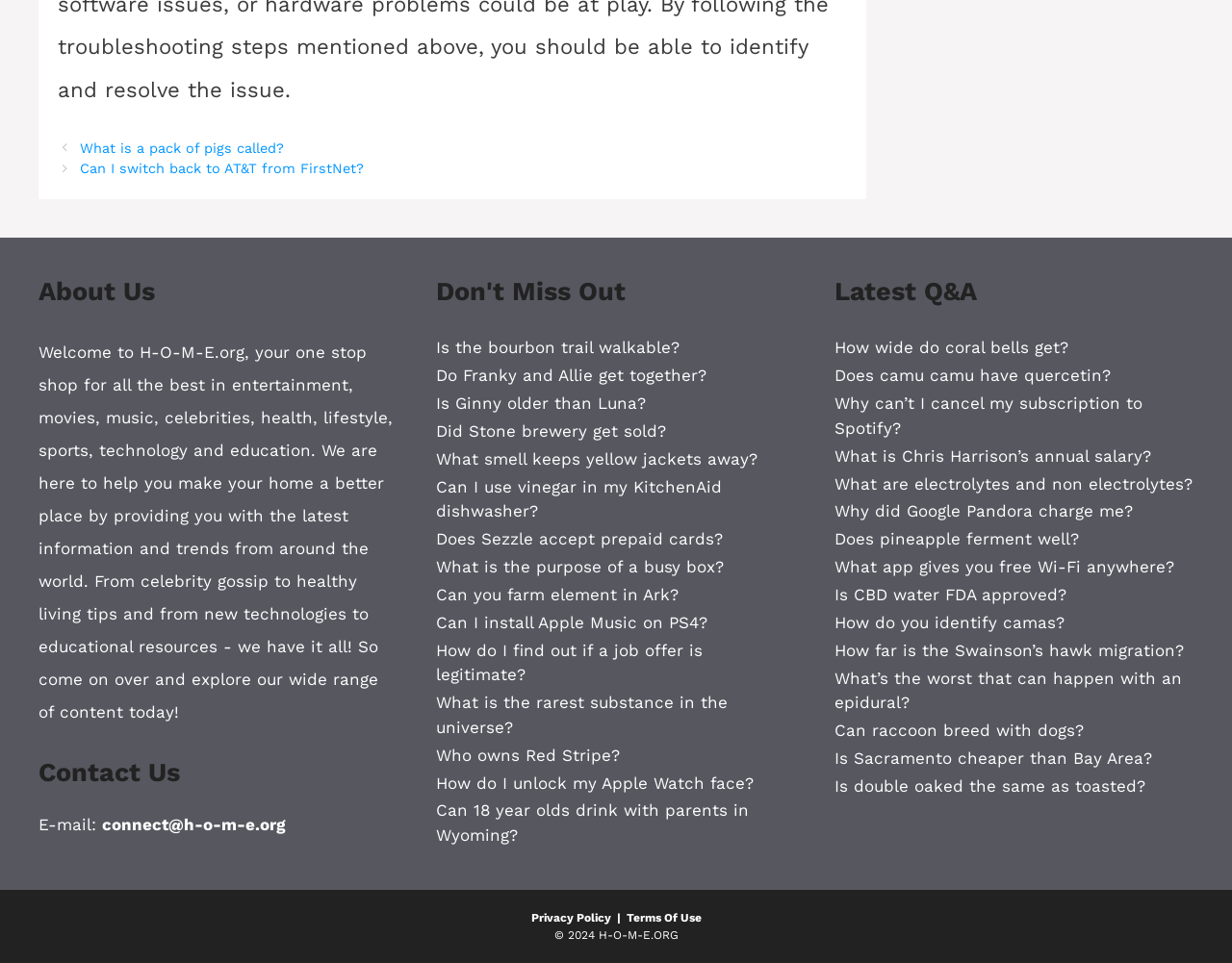Find the bounding box of the web element that fits this description: "Terms Of Use".

[0.508, 0.946, 0.569, 0.96]